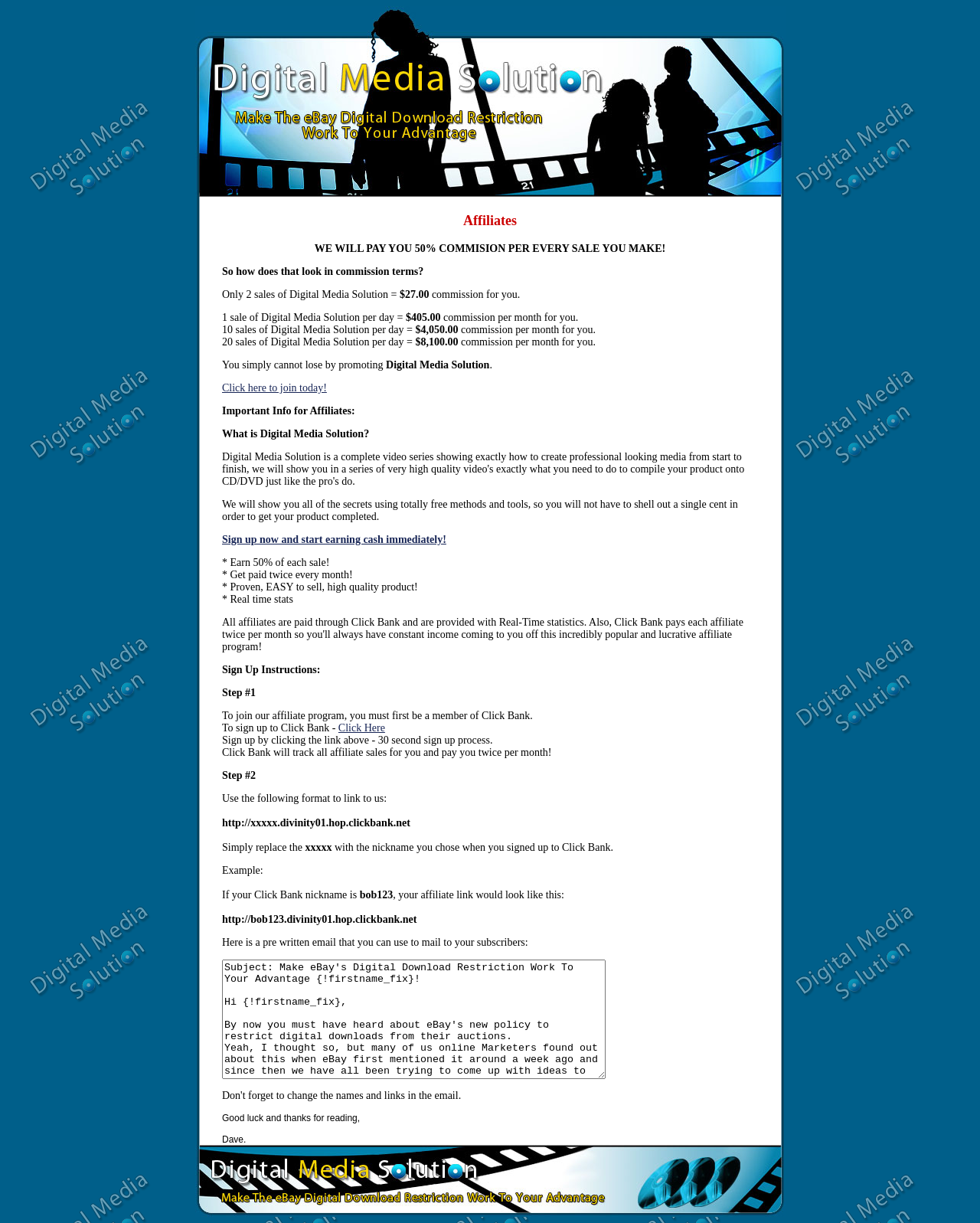Respond to the question below with a single word or phrase:
What is the purpose of the affiliate program?

To earn cash